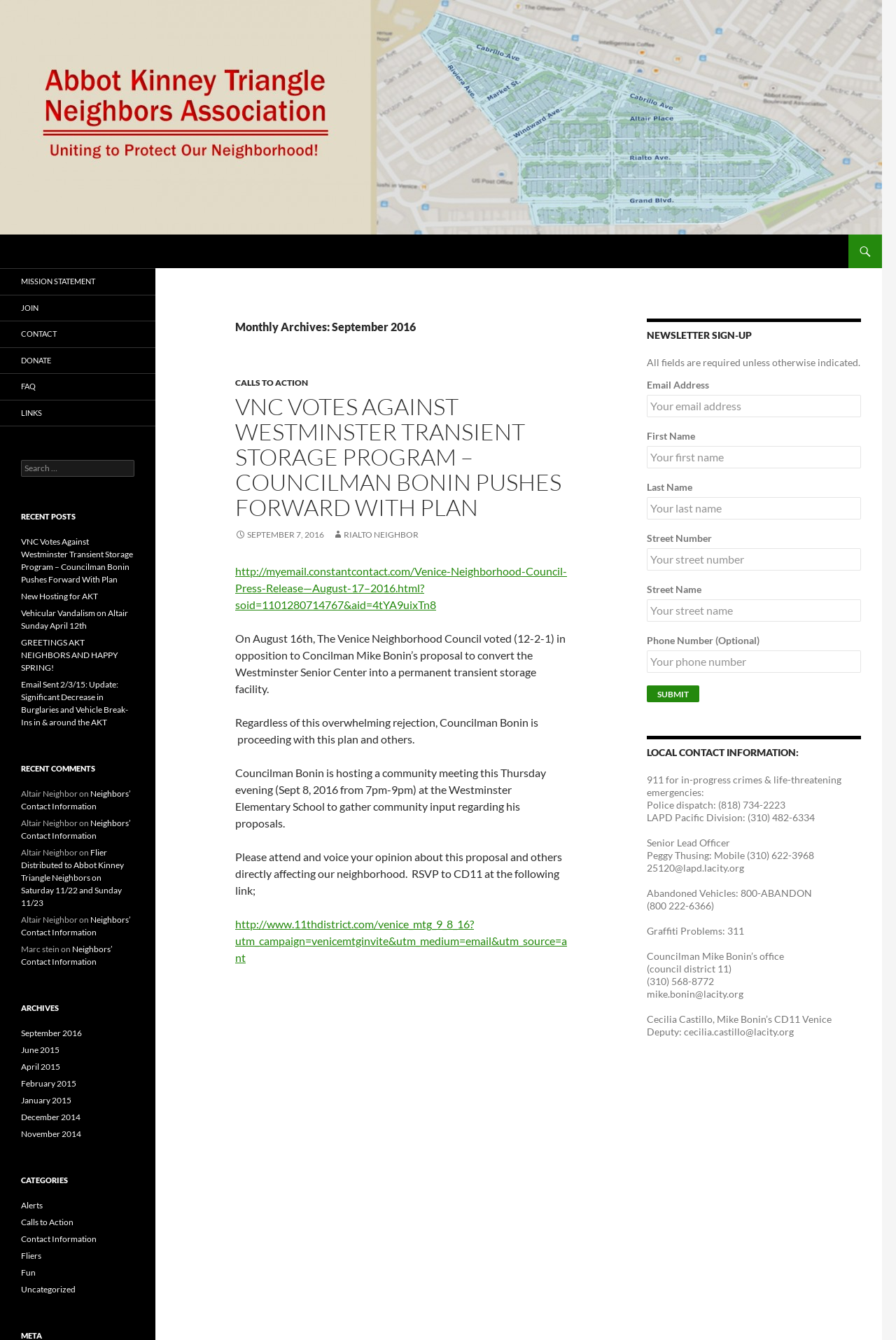Create an in-depth description of the webpage, covering main sections.

The webpage is about the Abbot Kinney Triangle Neighbors Association, with a focus on September 2016. At the top, there is a logo and a link to the association's website. Below that, there is a heading with the association's name and a link to search the website.

The main content area is divided into two sections. On the left, there is a section with a heading "Monthly Archives: September 2016" and several articles or posts related to the association's activities in September 2016. The first article is about the Venice Neighborhood Council's vote against a transient storage program, and there are links to read more about the issue. There are also links to other articles, including one about a community meeting hosted by Councilman Bonin.

On the right, there is a section with a heading "NEWSLETTER SIGN-UP" and a form to sign up for the association's newsletter. The form requires users to enter their email address, first name, last name, street number, and street name, and there is an optional field for phone number. Below the form, there is a section with local contact information, including phone numbers and email addresses for the police department, Councilman Bonin's office, and other local officials.

At the bottom of the page, there are links to other sections of the website, including the mission statement, join, contact, donate, FAQ, and links. There is also a search bar and a section with recent posts and recent comments.